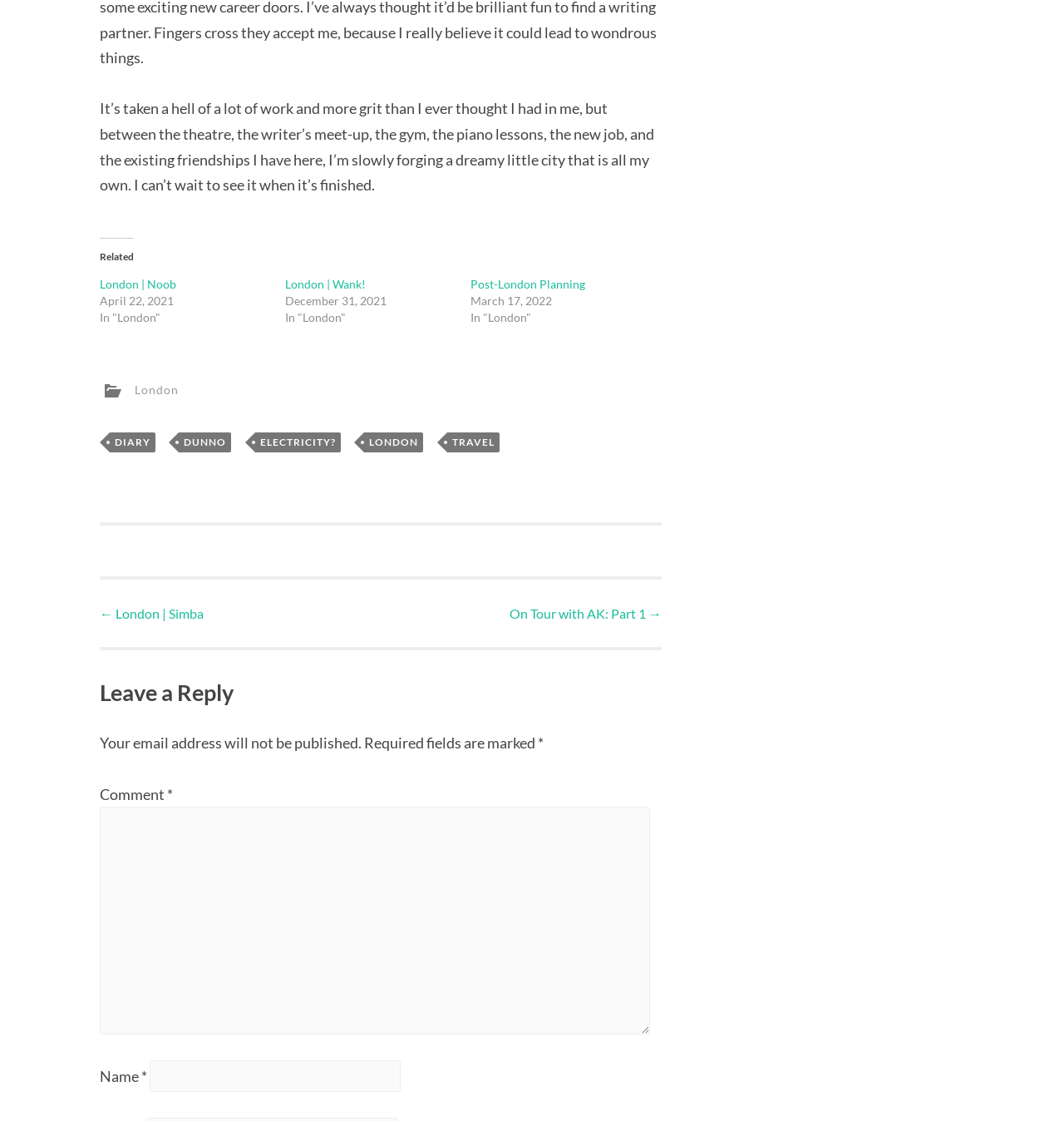Determine the bounding box coordinates of the element that should be clicked to execute the following command: "Leave a reply to the post".

[0.094, 0.72, 0.611, 0.923]